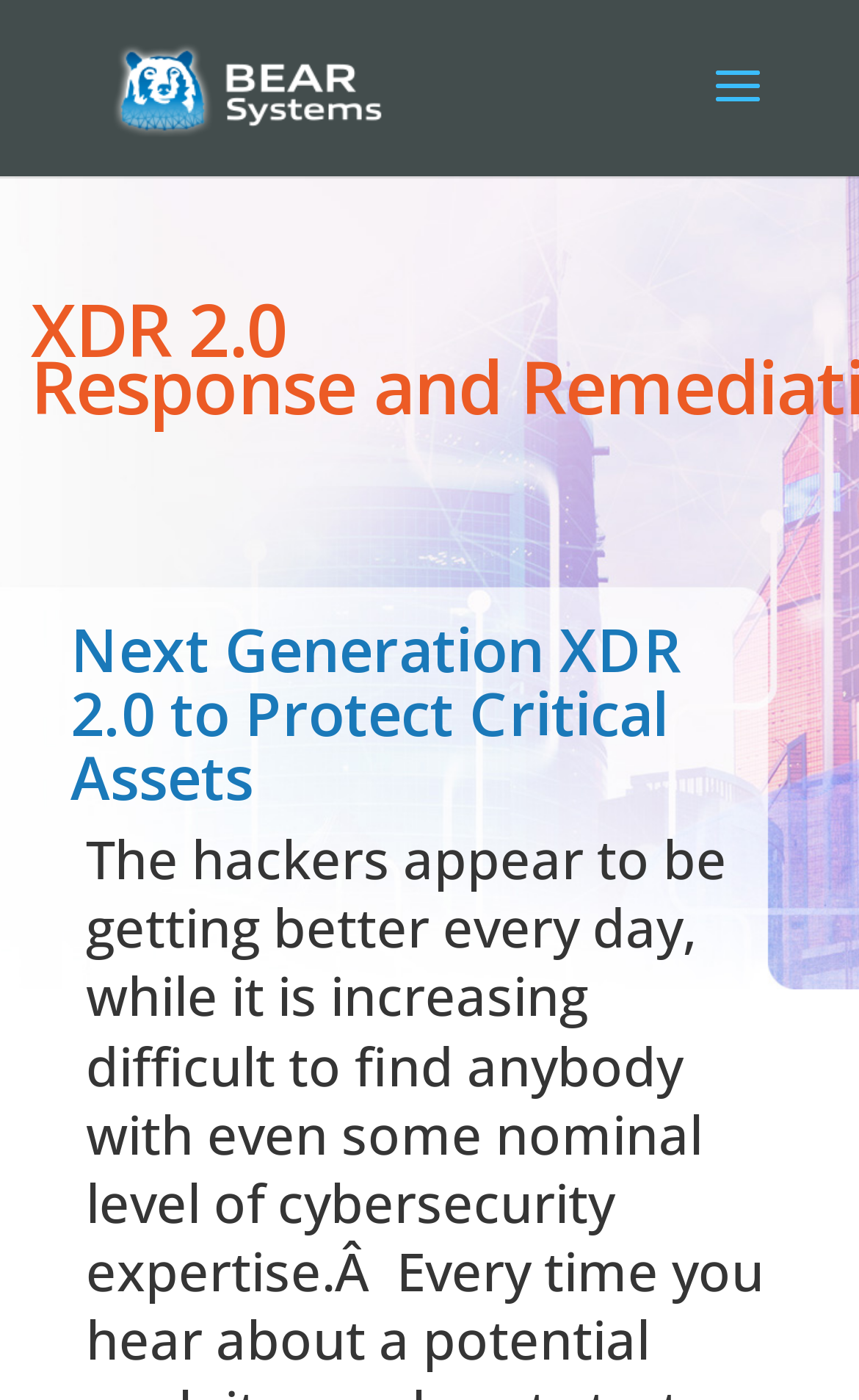Answer the following in one word or a short phrase: 
What is the vertical position of the image 'Bear Systems' relative to the static text 'Next Generation XDR 2.0'?

Above